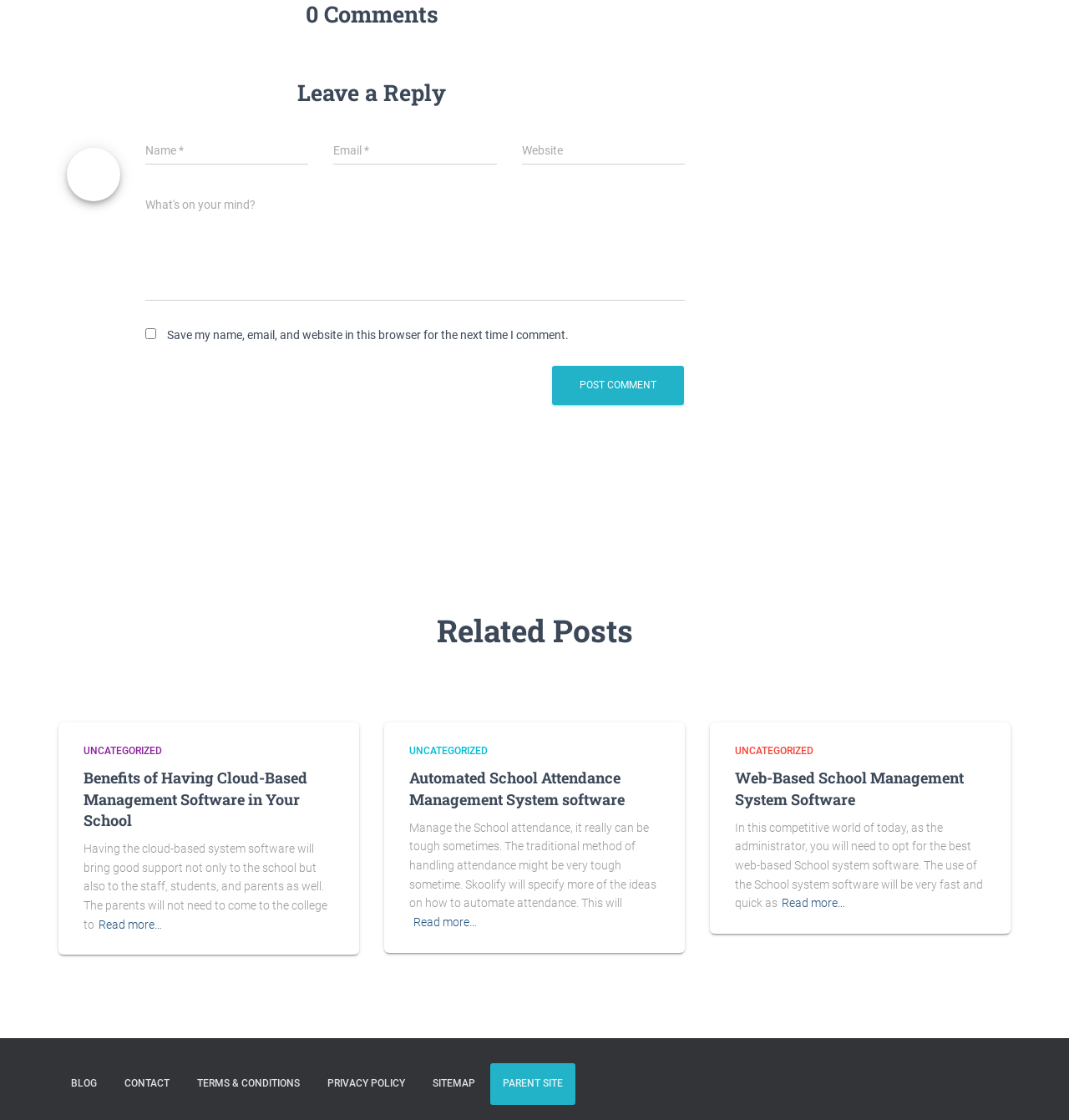Could you determine the bounding box coordinates of the clickable element to complete the instruction: "Check the 'TERMS & CONDITIONS'"? Provide the coordinates as four float numbers between 0 and 1, i.e., [left, top, right, bottom].

[0.173, 0.949, 0.292, 0.986]